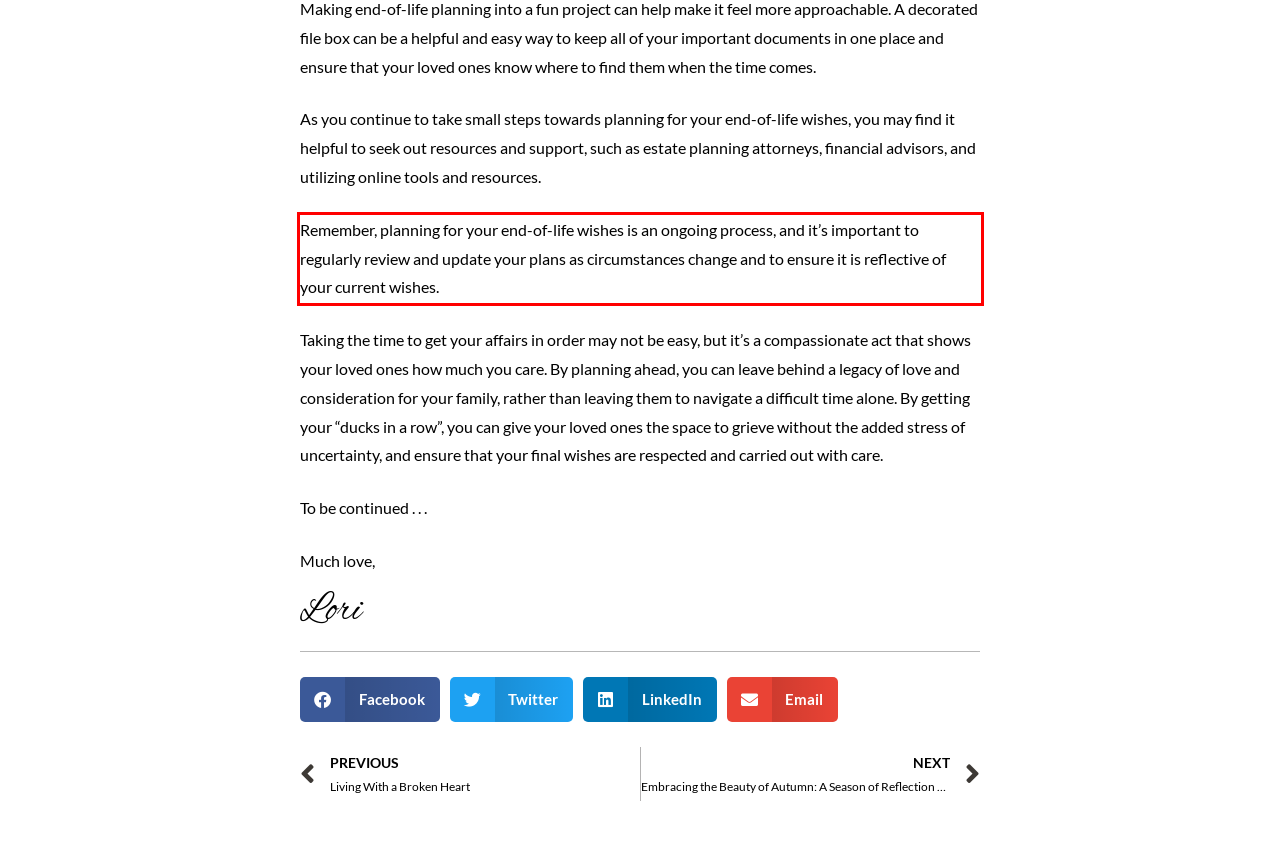Perform OCR on the text inside the red-bordered box in the provided screenshot and output the content.

Remember, planning for your end-of-life wishes is an ongoing process, and it’s important to regularly review and update your plans as circumstances change and to ensure it is reflective of your current wishes.